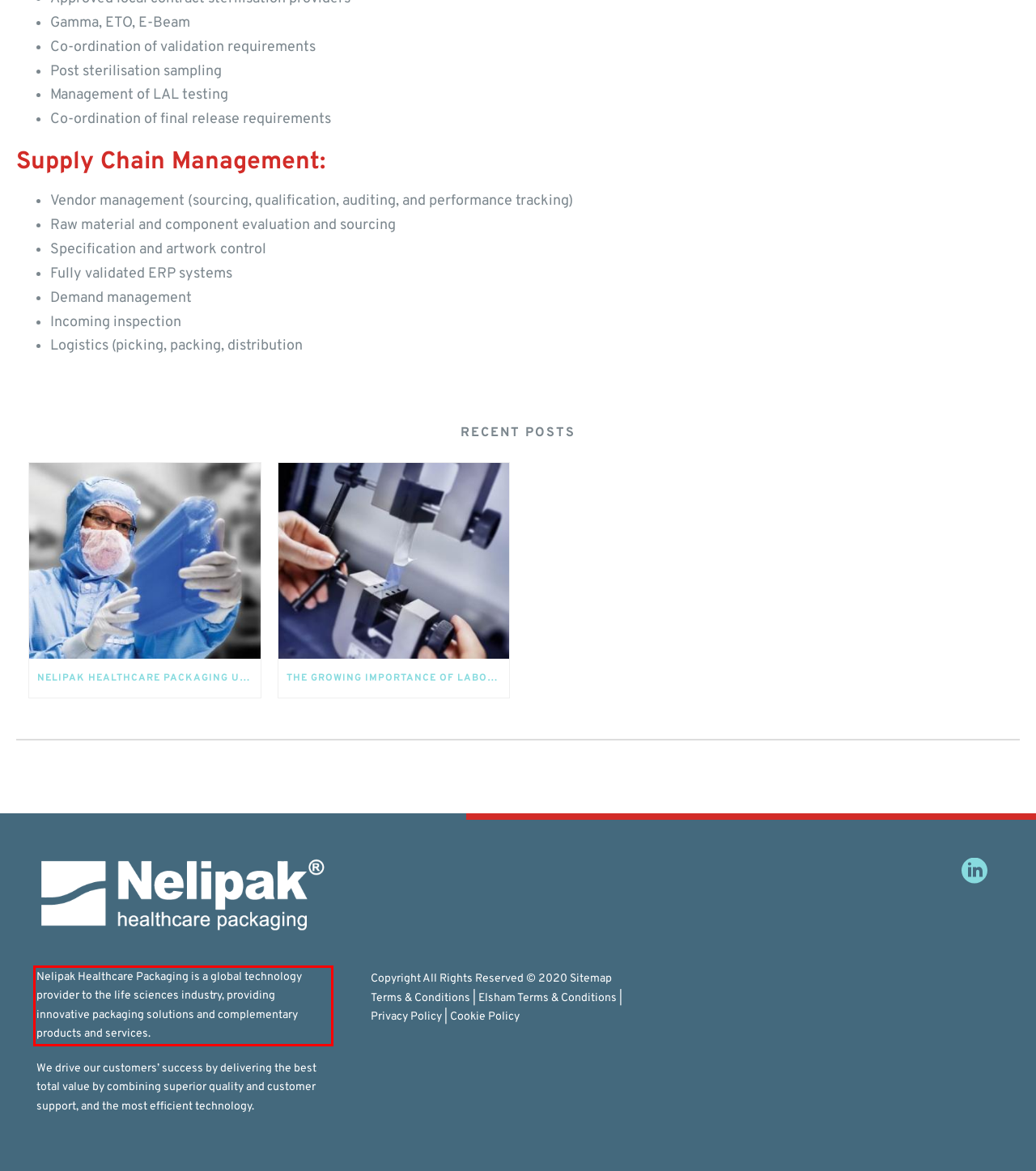Please use OCR to extract the text content from the red bounding box in the provided webpage screenshot.

Nelipak Healthcare Packaging is a global technology provider to the life sciences industry, providing innovative packaging solutions and complementary products and services.